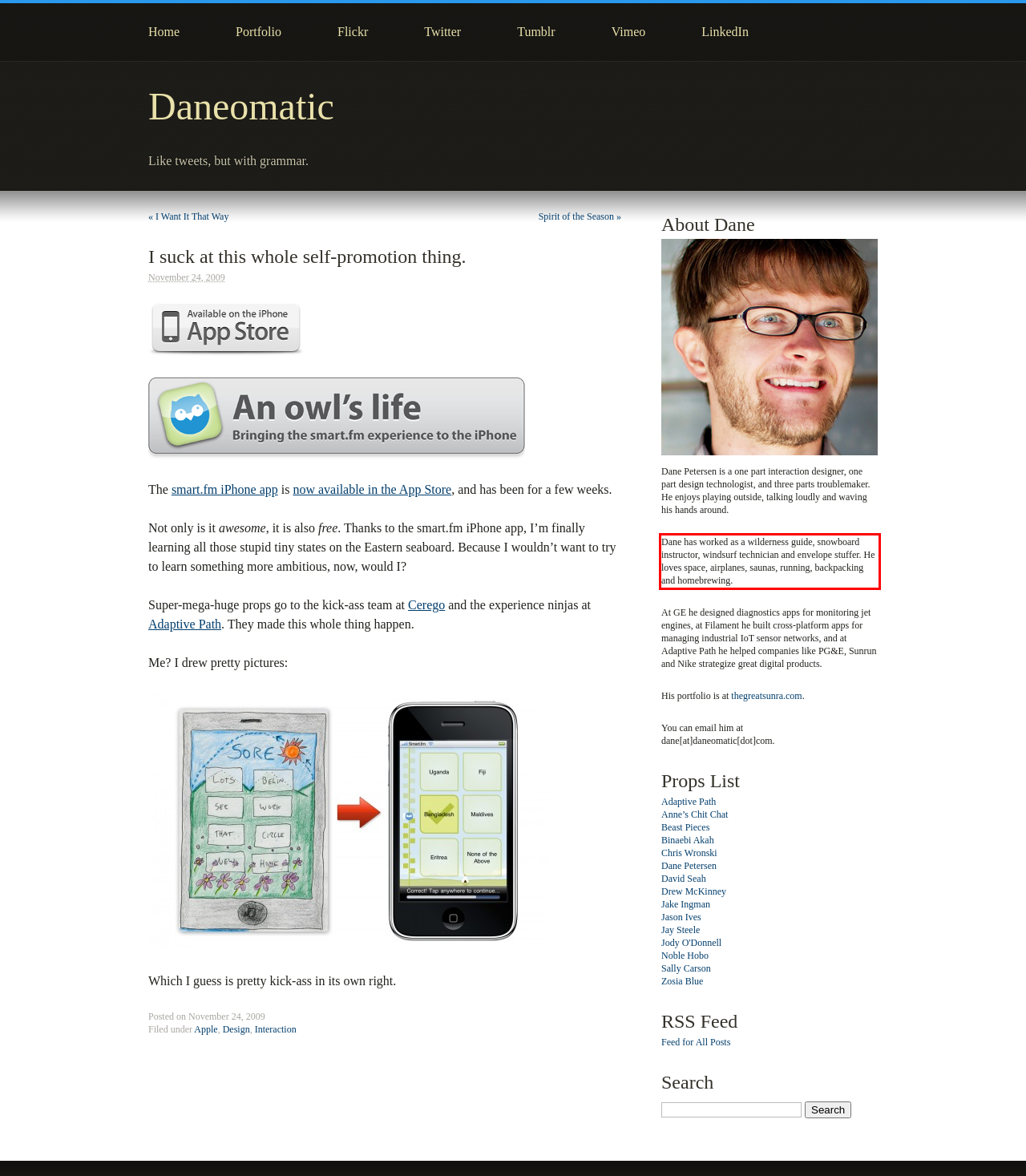Please examine the webpage screenshot and extract the text within the red bounding box using OCR.

Dane has worked as a wilderness guide, snowboard instructor, windsurf technician and envelope stuffer. He loves space, airplanes, saunas, running, backpacking and homebrewing.